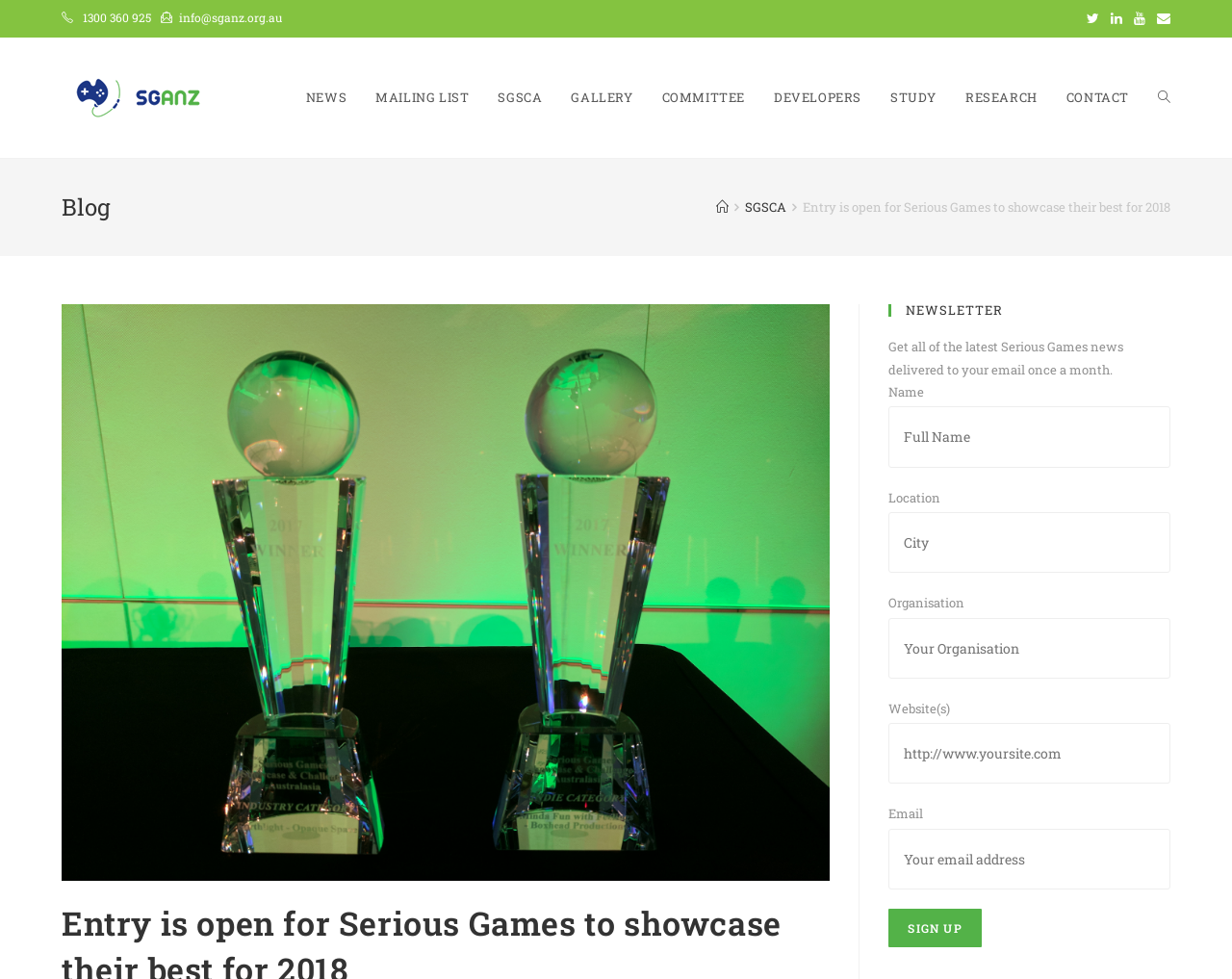What is the image on the webpage about?
Respond to the question with a well-detailed and thorough answer.

I found the image by looking at the middle of the webpage, where it says 'Entry is open for Serious Games to showcase their best for 2018' in a heading element. The image is likely related to this topic.